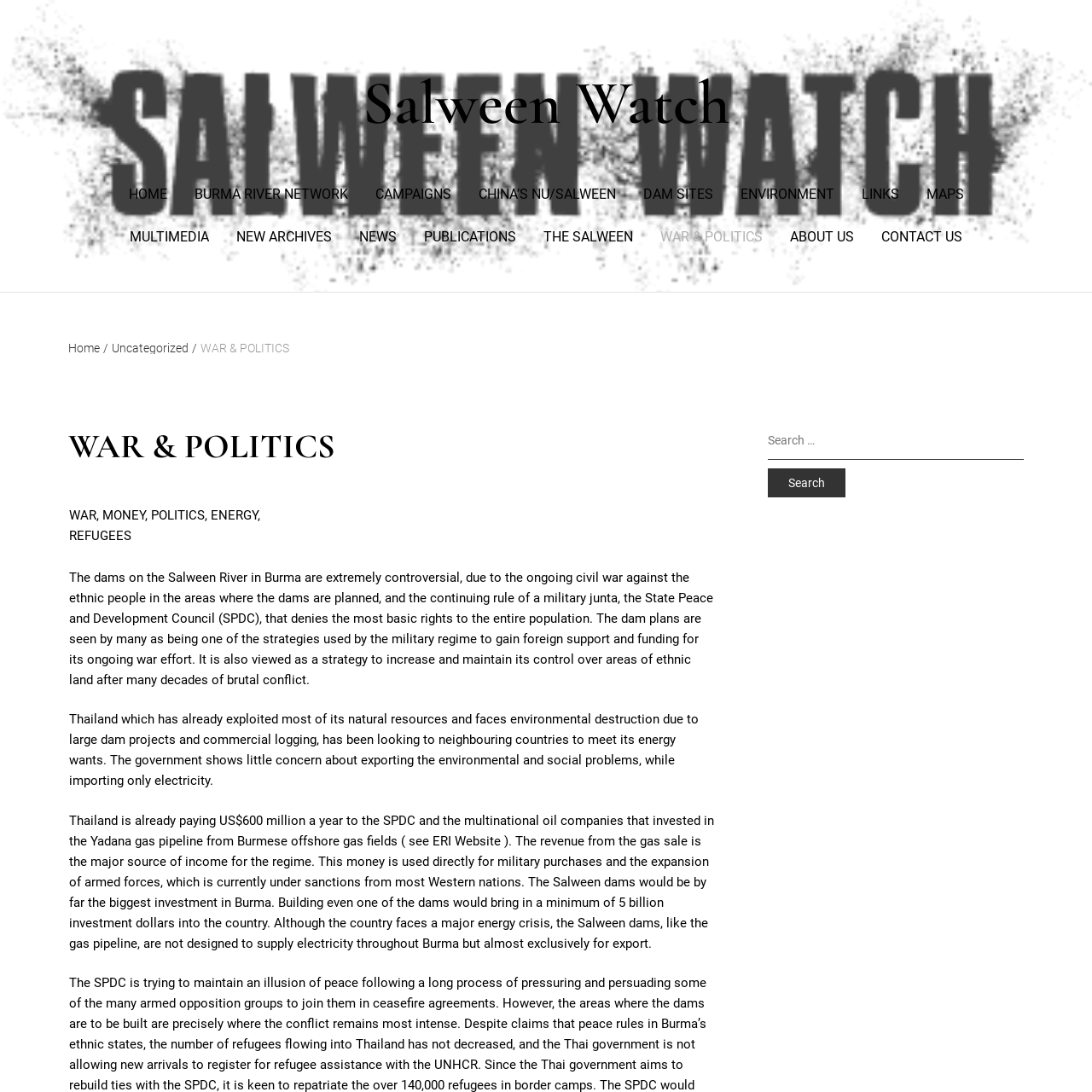Given the element description: "BURMA RIVER NETWORK", predict the bounding box coordinates of the UI element it refers to, using four float numbers between 0 and 1, i.e., [left, top, right, bottom].

[0.165, 0.159, 0.331, 0.197]